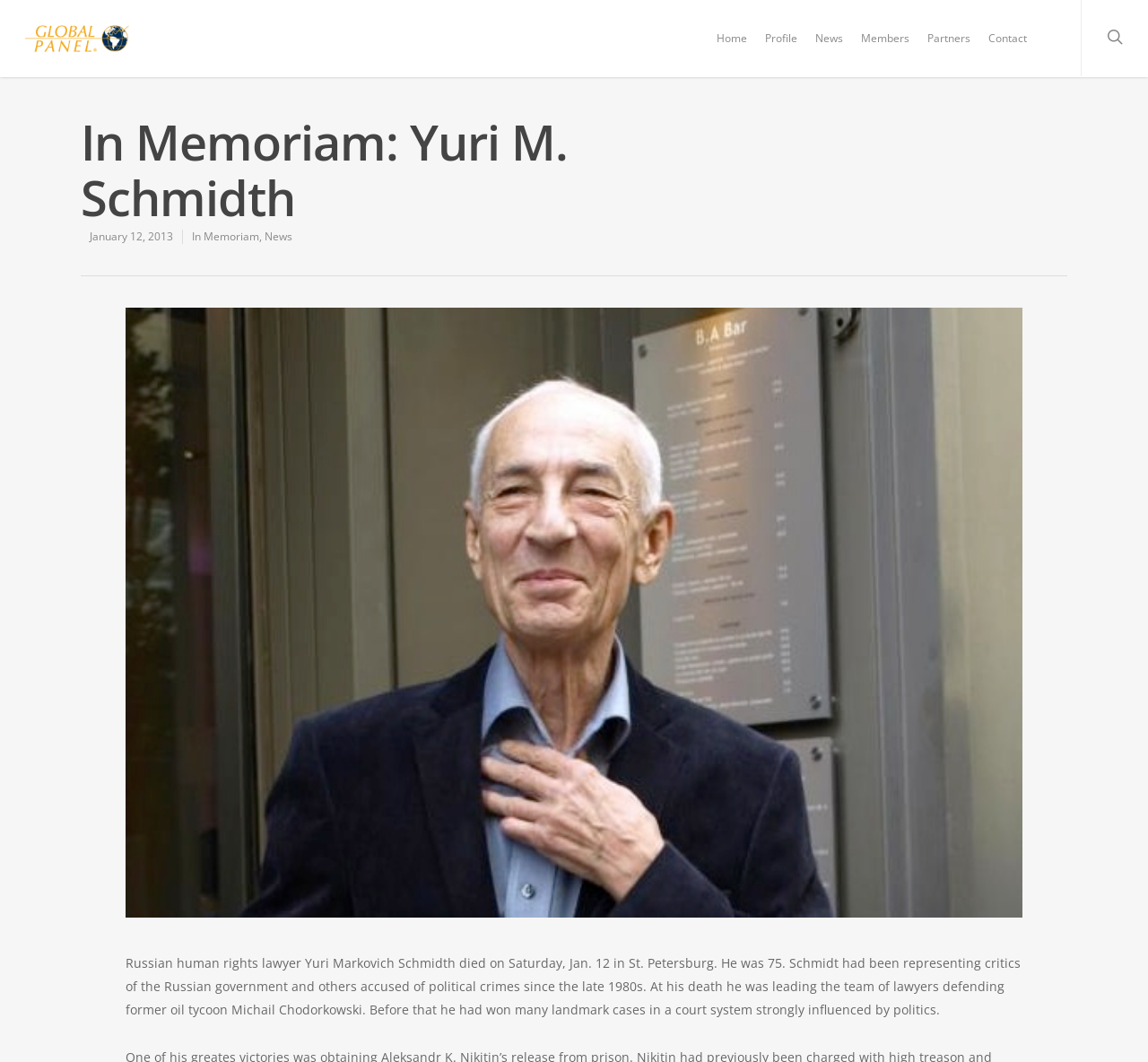What is the name of the person who passed away?
Refer to the image and provide a detailed answer to the question.

The webpage has a heading 'In Memoriam: Yuri M. Schmidth' which indicates that Yuri M. Schmidth is the person who passed away.